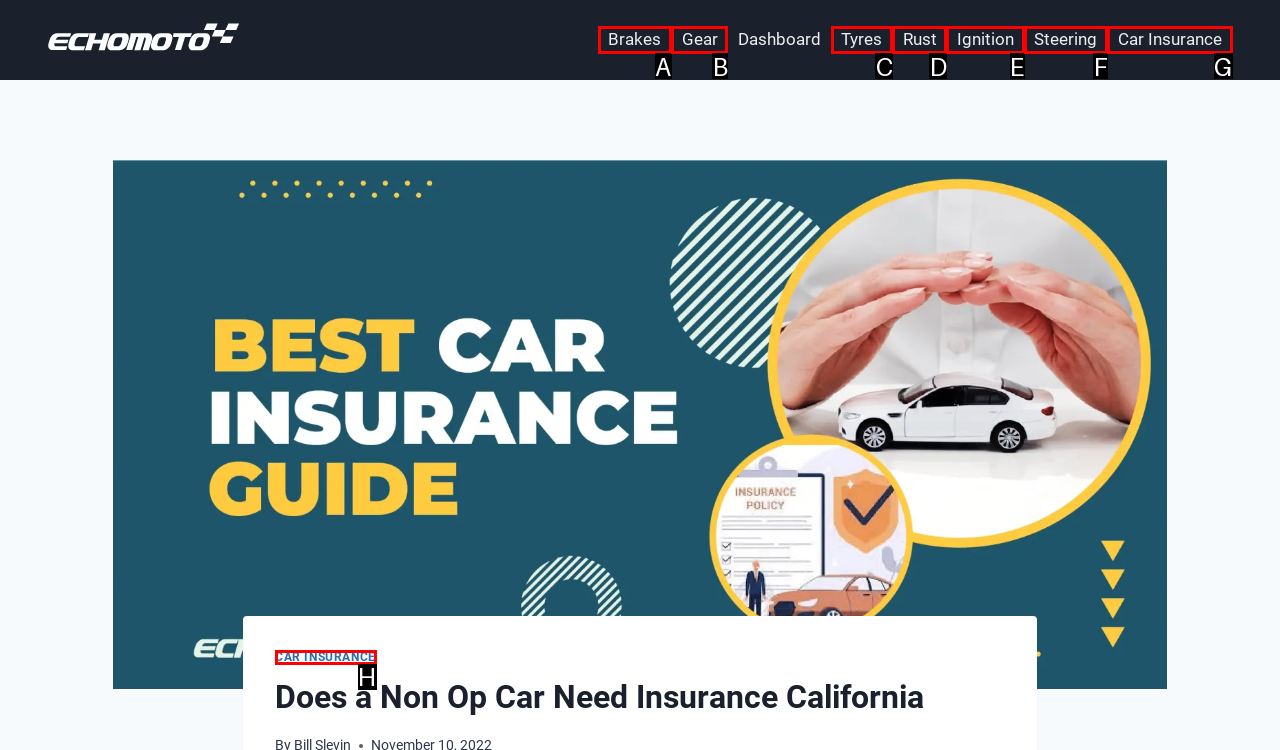Select the appropriate bounding box to fulfill the task: Click on the link to get car insurance Respond with the corresponding letter from the choices provided.

H